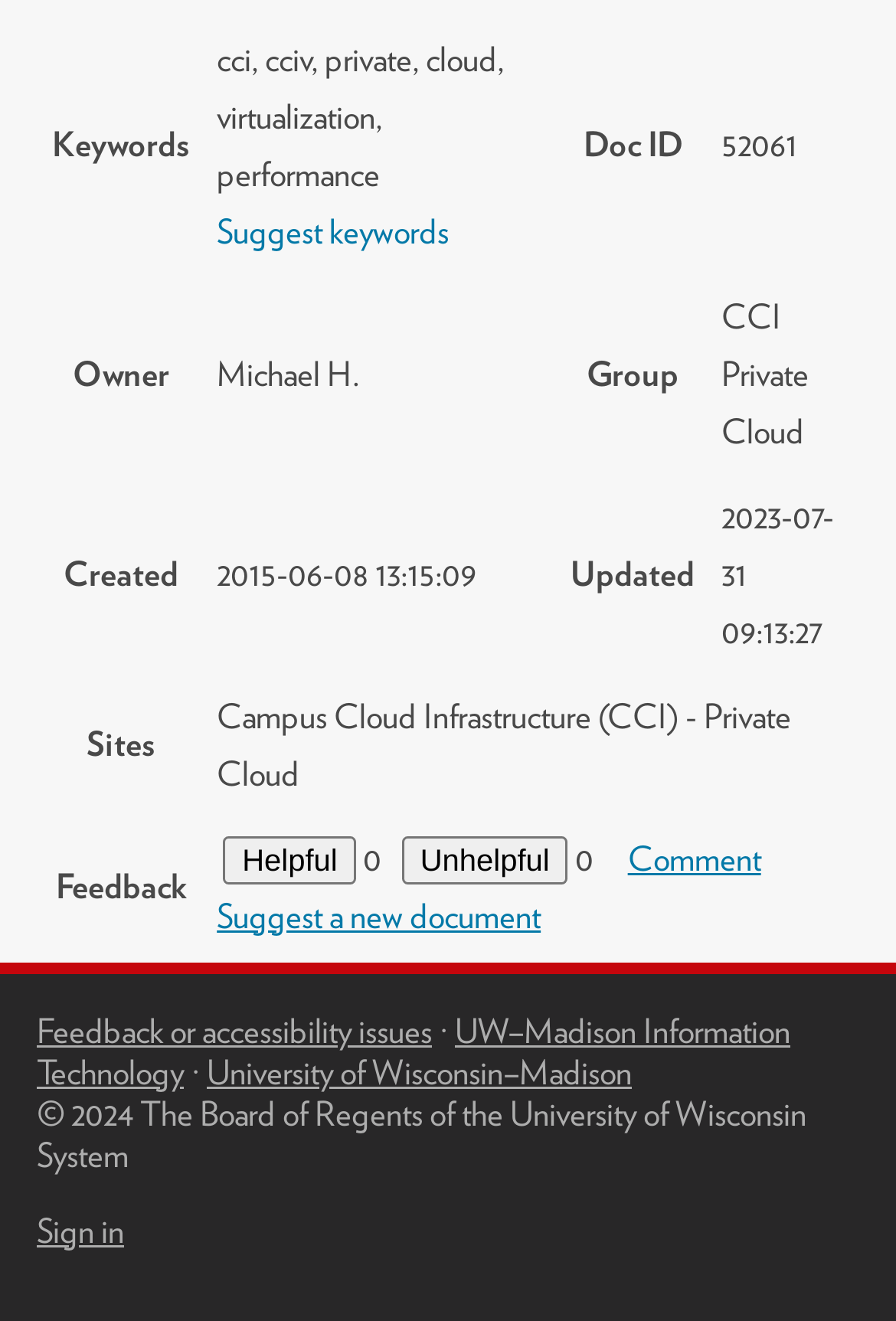Identify the bounding box coordinates for the element you need to click to achieve the following task: "Comment on the document". The coordinates must be four float values ranging from 0 to 1, formatted as [left, top, right, bottom].

[0.701, 0.634, 0.849, 0.665]